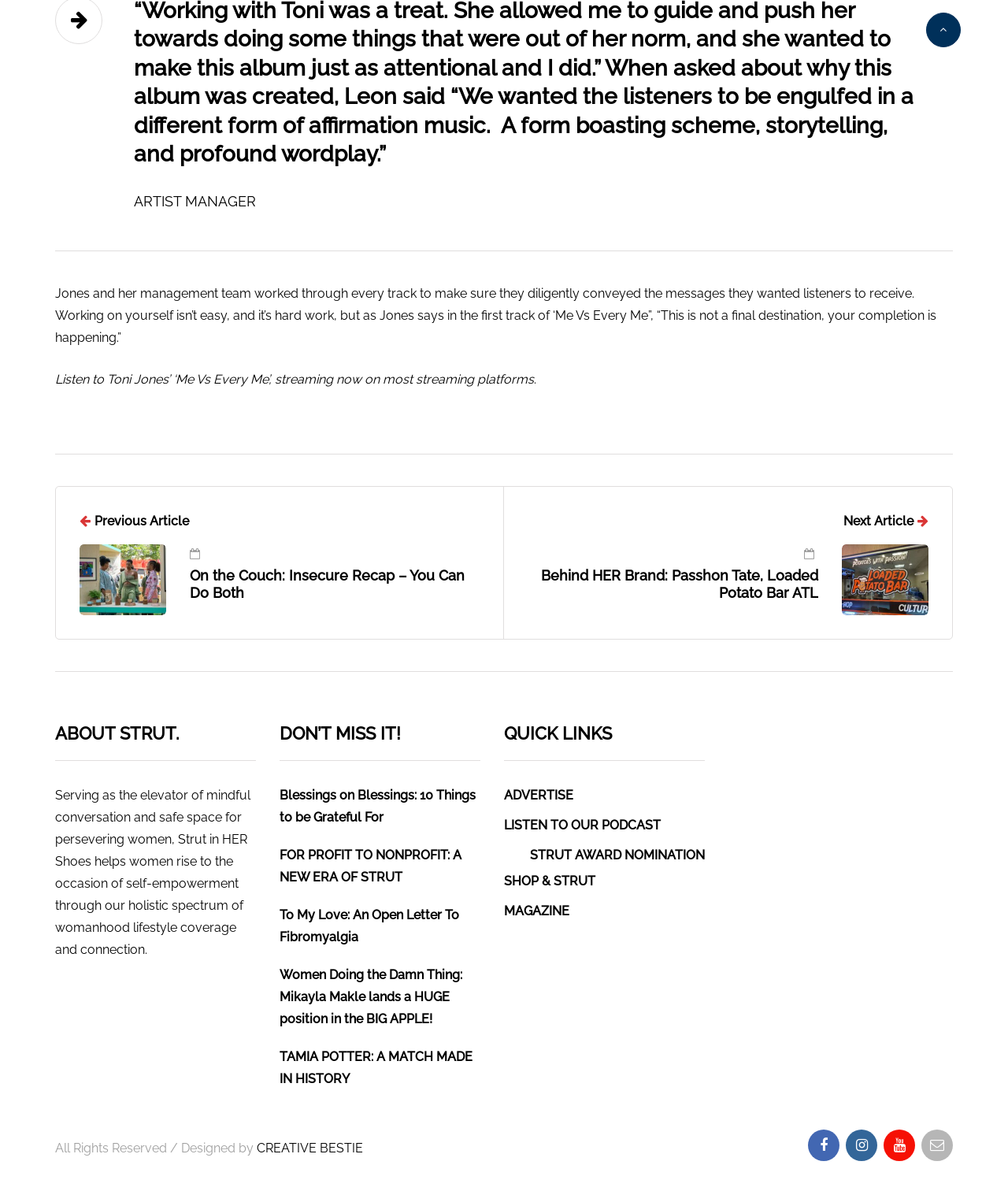What is the name of the artist mentioned?
Please craft a detailed and exhaustive response to the question.

The answer can be found in the StaticText element with the text 'Listen to Toni Jones’ ‘Me Vs Every Me’, streaming now on' which indicates that Toni Jones is the artist being referred to.